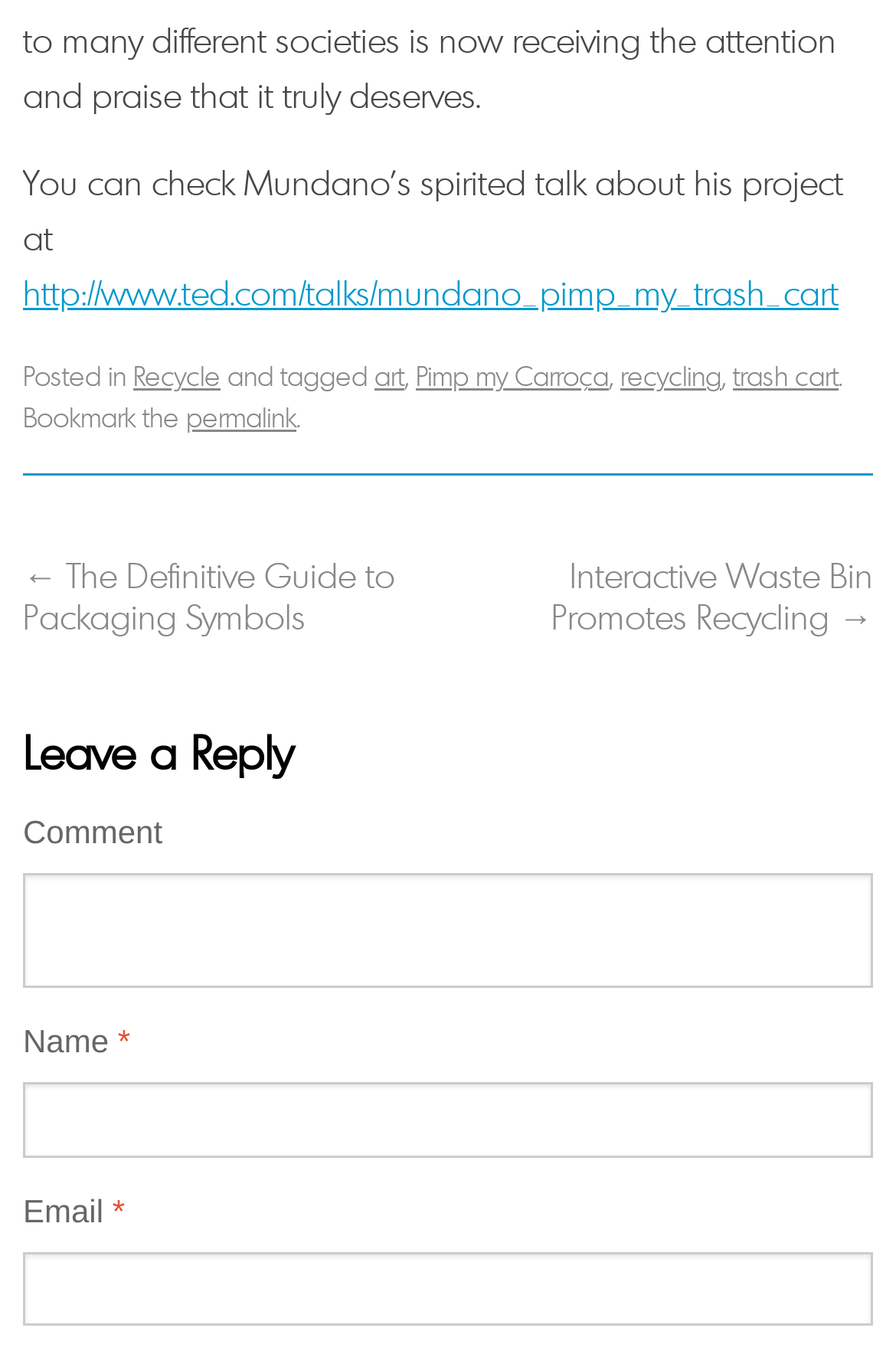Find the bounding box coordinates of the area that needs to be clicked in order to achieve the following instruction: "Read about Pimp my Carroça". The coordinates should be specified as four float numbers between 0 and 1, i.e., [left, top, right, bottom].

[0.464, 0.269, 0.679, 0.289]